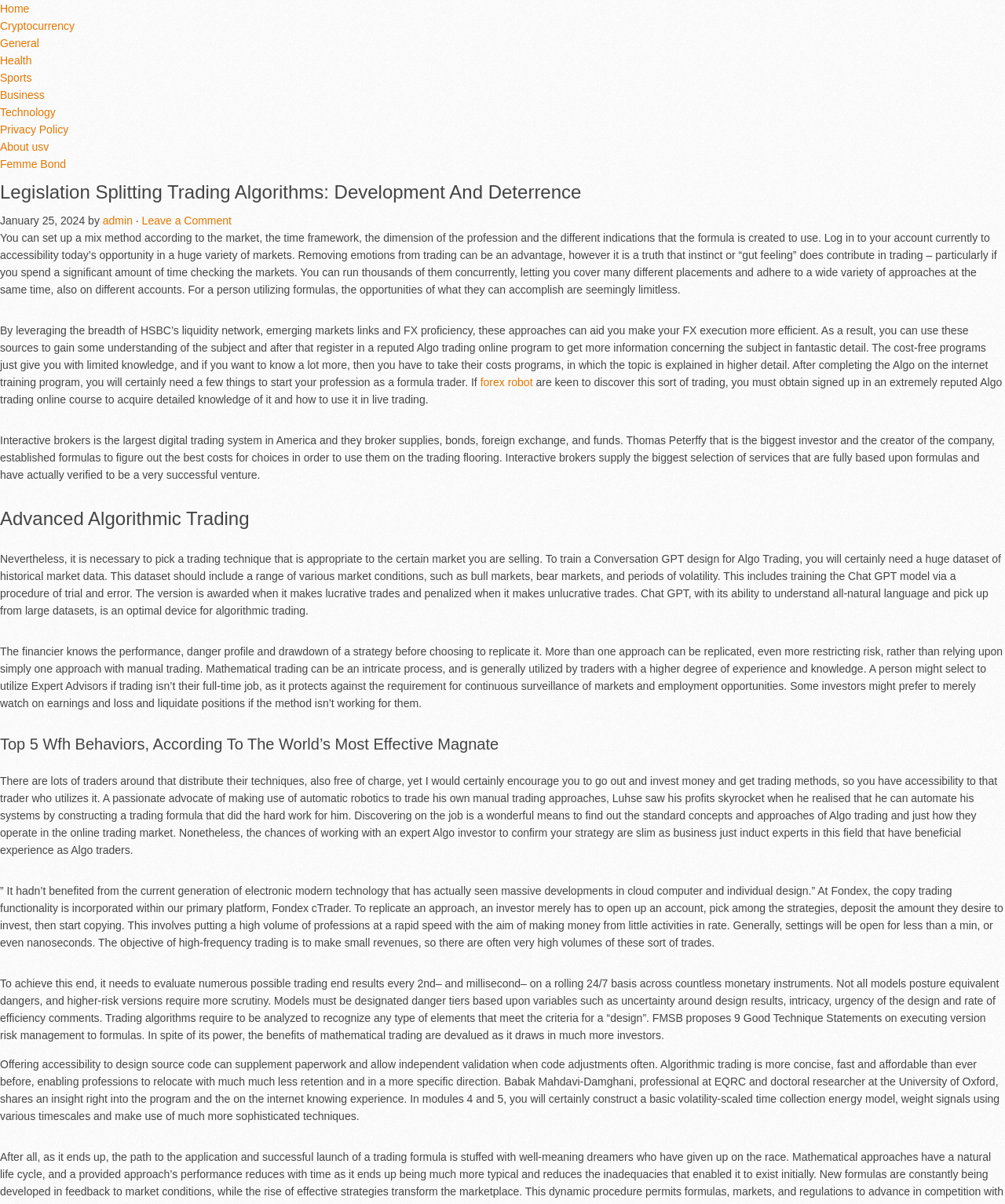Please respond to the question using a single word or phrase:
What is the benefit of using automatic robotics to trade manual trading approaches?

Profits skyrocket